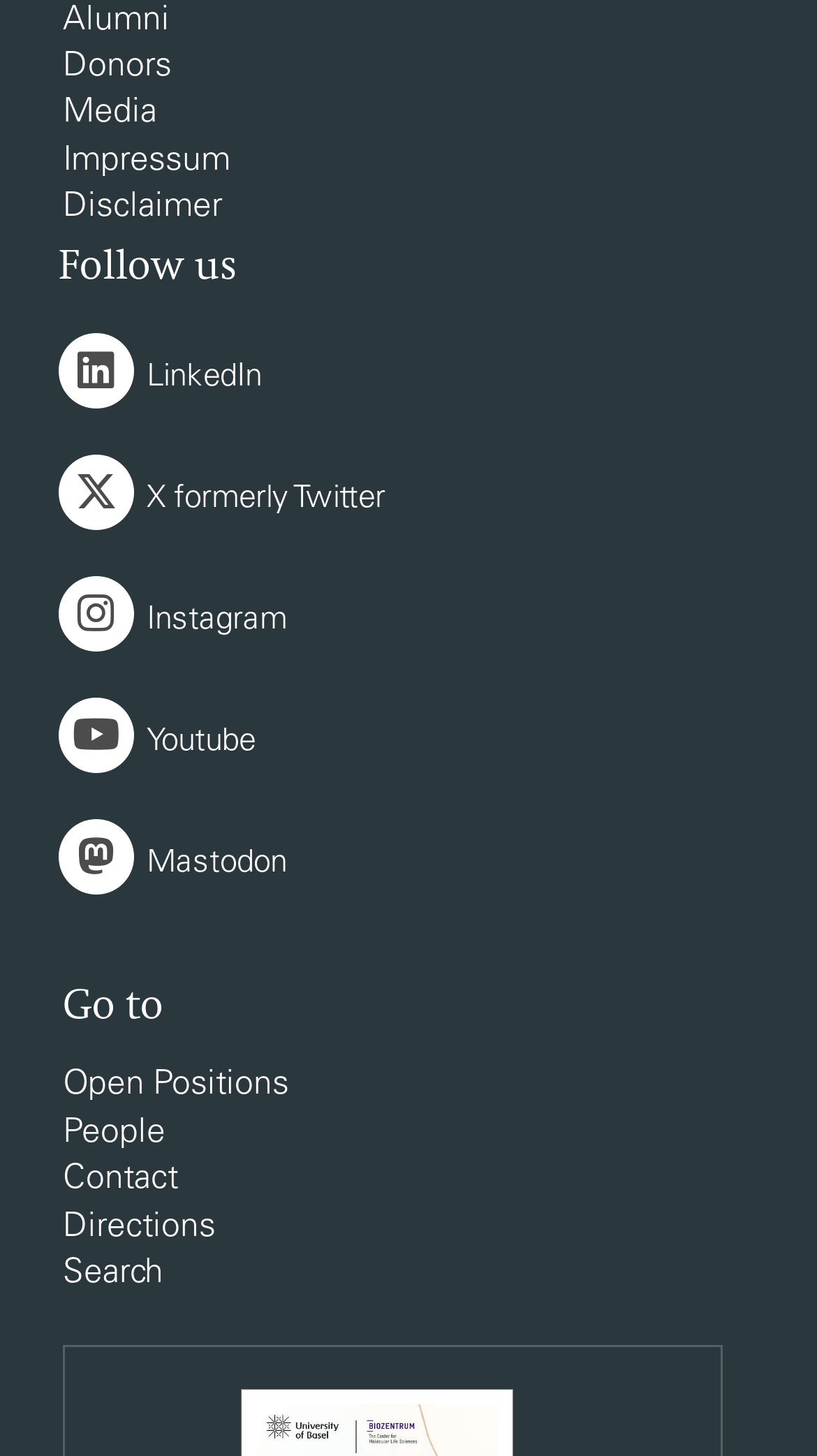Identify the bounding box coordinates of the part that should be clicked to carry out this instruction: "Search the website".

[0.077, 0.863, 0.2, 0.886]